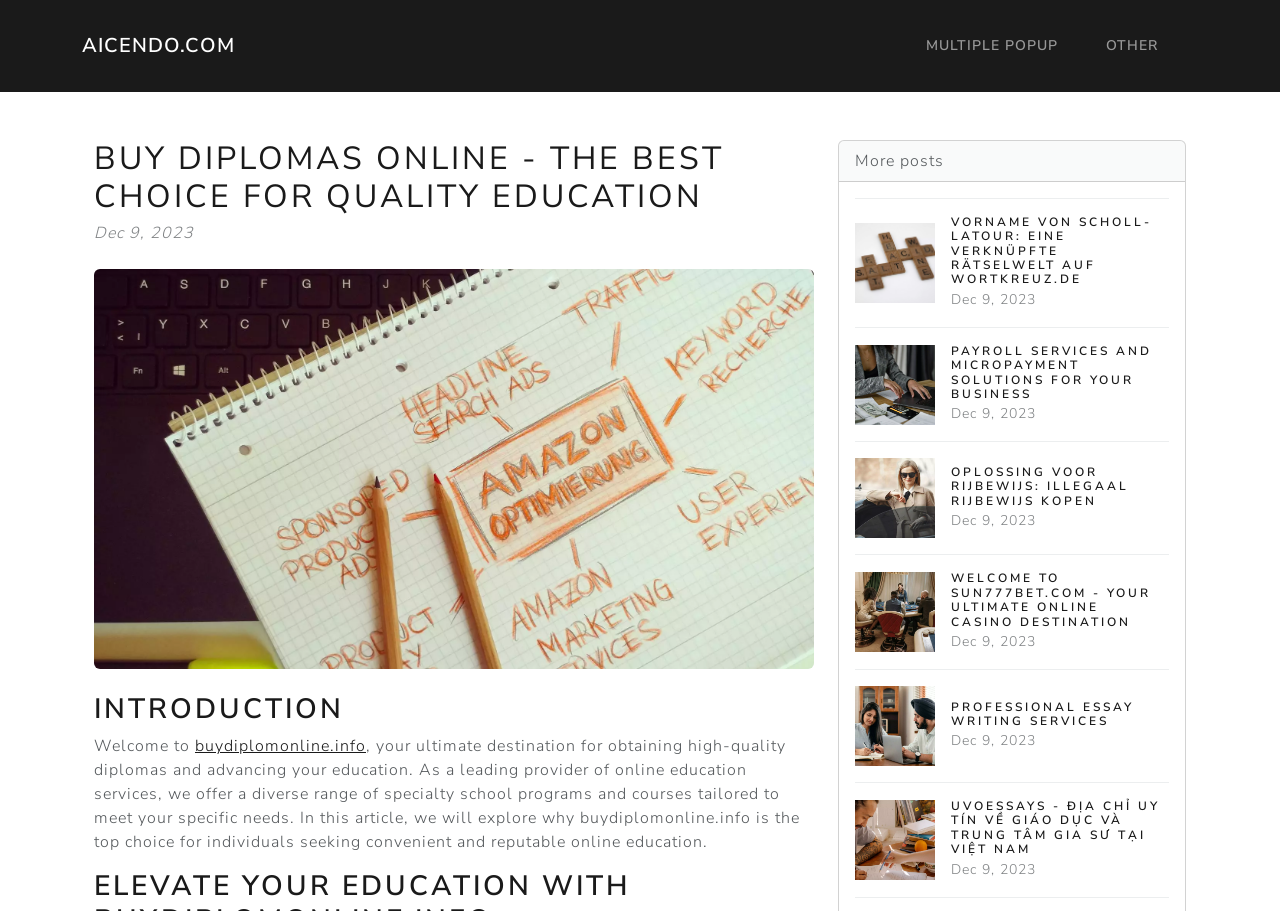Explain the webpage in detail.

The webpage is about buying diplomas online and offers high-quality education from specialty schools. At the top, there are three links: "AICENDO.COM", "MULTIPLE POPUP", and "OTHER". Below these links, there is a header section with a heading "BUY DIPLOMAS ONLINE - THE BEST CHOICE FOR QUALITY EDUCATION" and a date "Dec 9, 2023". 

To the right of the header section, there is a figure containing an image. Below the header section, there is an introduction section with a heading "INTRODUCTION" and a paragraph of text describing the benefits of buying diplomas online from buydiplomonline.info. 

On the right side of the page, there are five links to different articles, each with an image and a heading. The articles are about various topics, including payroll services, online casinos, essay writing services, and education in Vietnam. Each article has a date "Dec 9, 2023" and a brief description. 

At the top right corner of the page, there is a link "More posts".